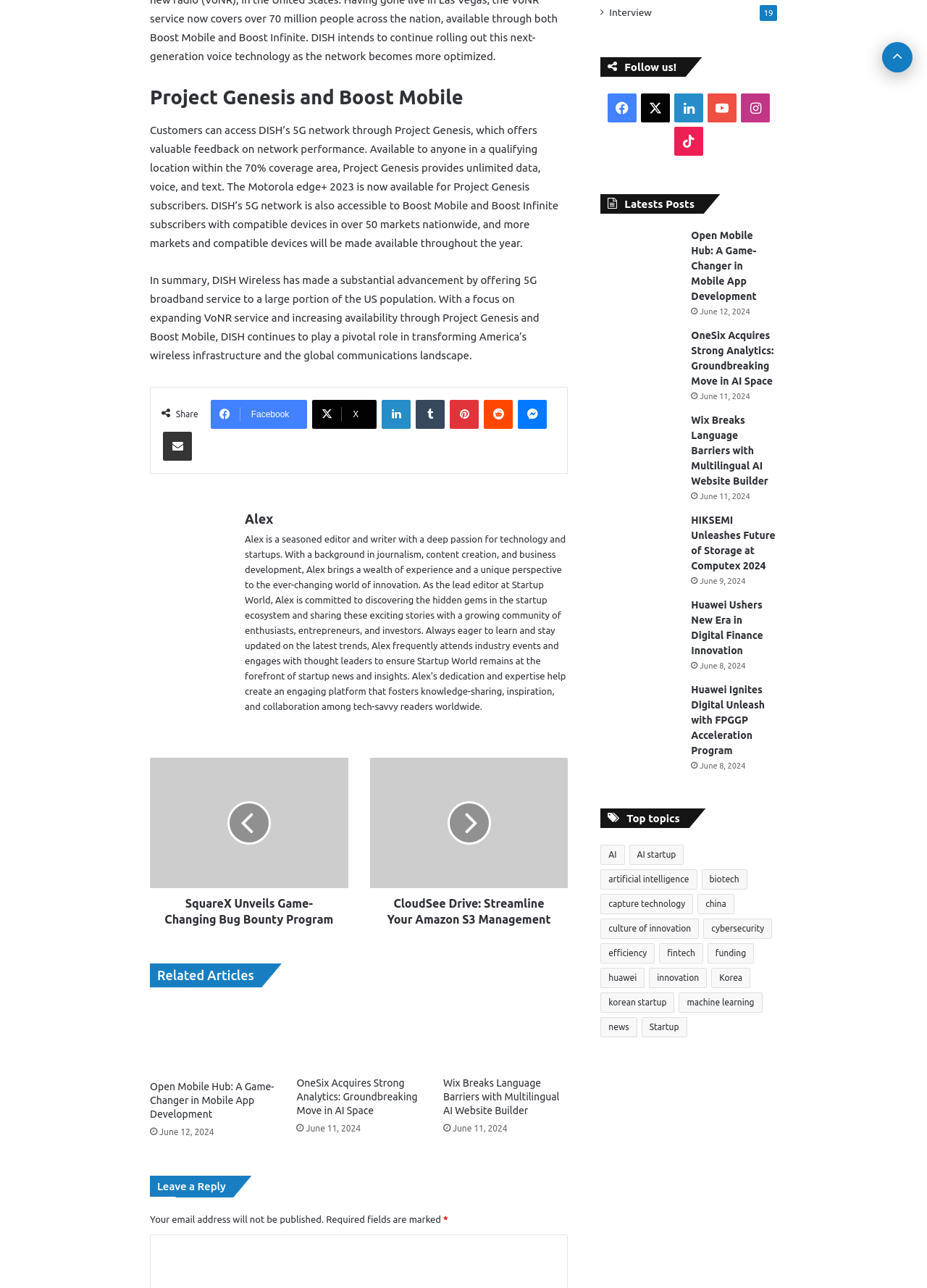Please give a succinct answer to the question in one word or phrase:
What is the date of the article 'Open Mobile Hub: A Game-Changer in Mobile App Development'?

June 12, 2024